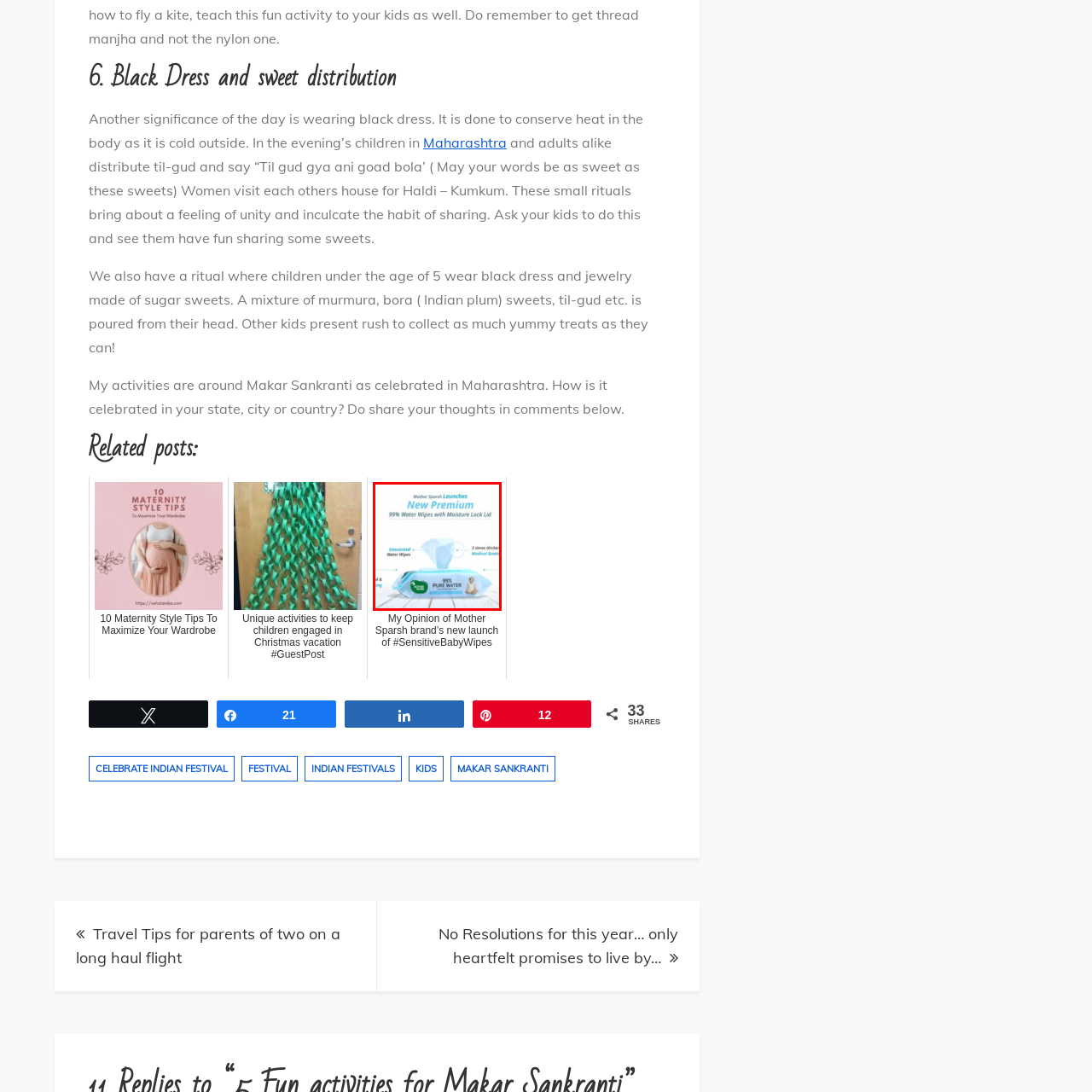What is the purpose of the 'Moisture Lock Lid'?
Look at the image highlighted within the red bounding box and provide a detailed answer to the question.

The 'Moisture Lock Lid' is a feature of the packaging design that suggests it helps to retain the moisture of the wipes, ensuring they remain effective and gentle on sensitive skin.